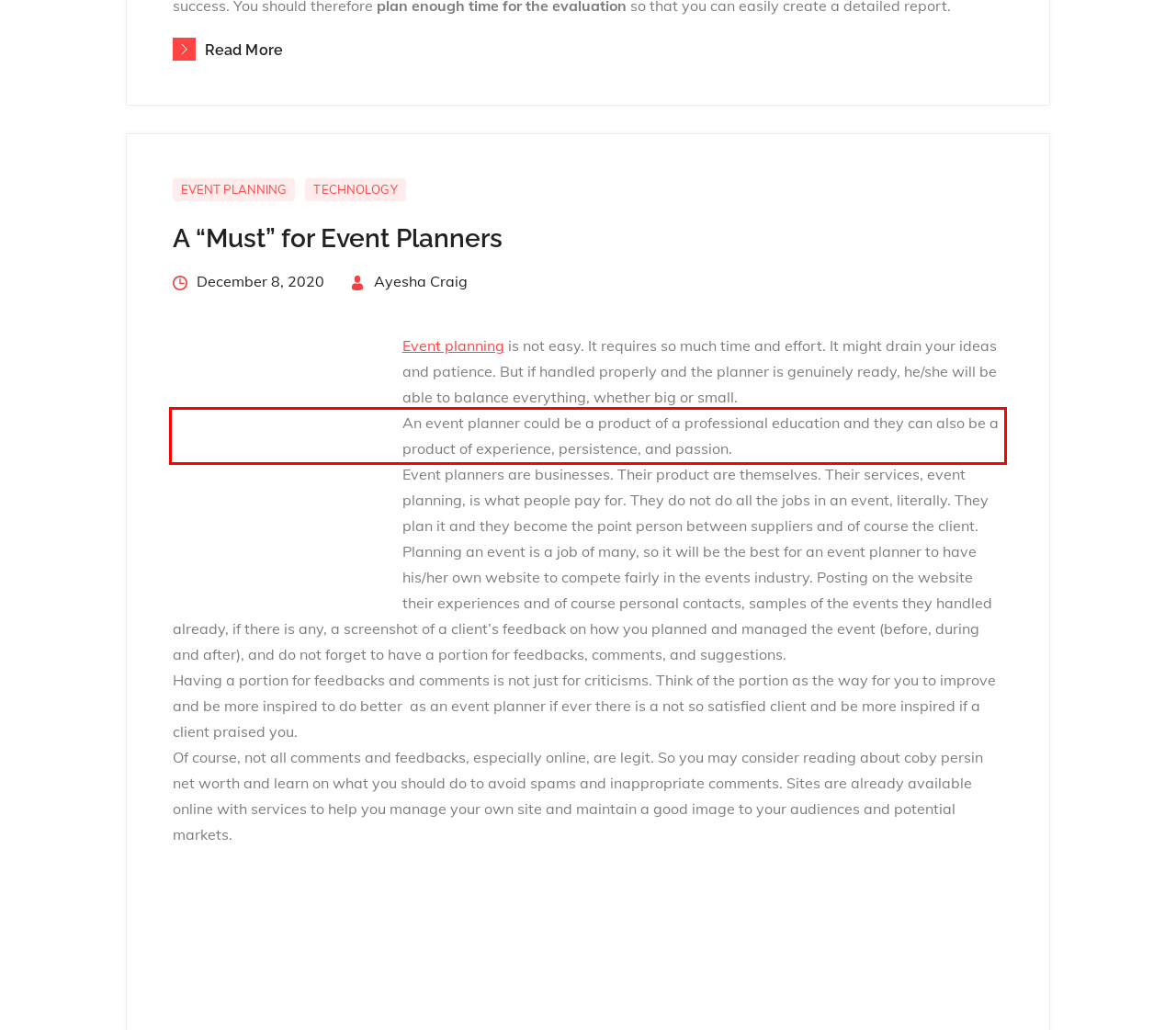Please use OCR to extract the text content from the red bounding box in the provided webpage screenshot.

An event planner could be a product of a professional education and they can also be a product of experience, persistence, and passion.